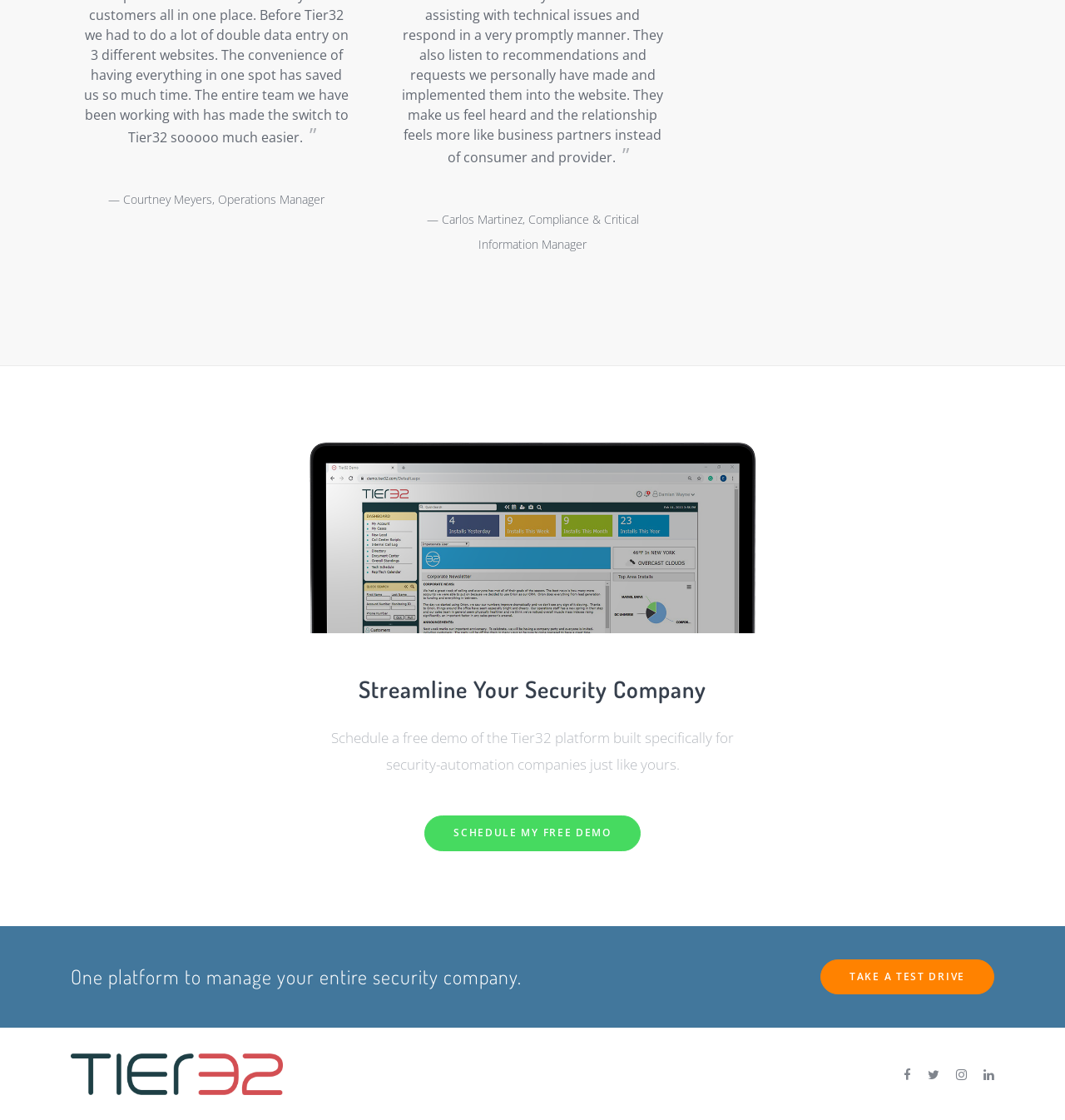Please provide a one-word or phrase answer to the question: 
What is the name of the Operations Manager?

Courtney Meyers